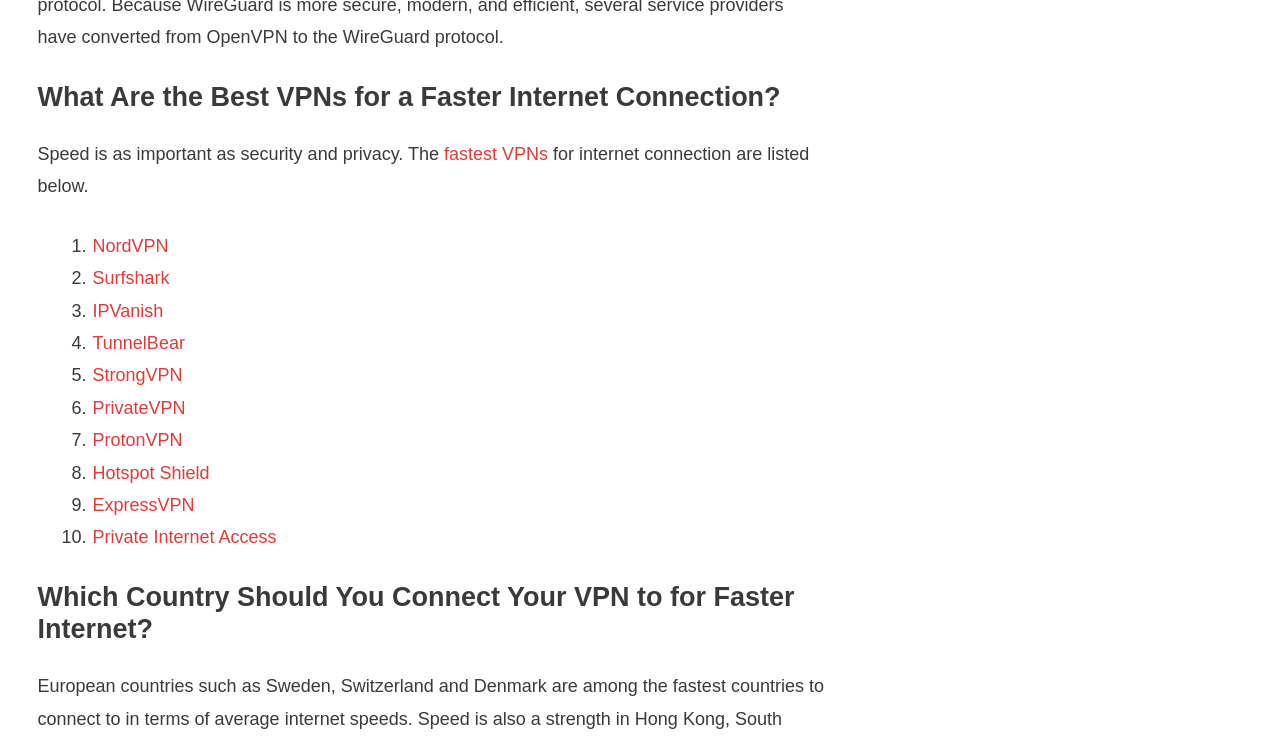Identify the bounding box coordinates of the clickable region required to complete the instruction: "Explore the ExpressVPN option". The coordinates should be given as four float numbers within the range of 0 and 1, i.e., [left, top, right, bottom].

[0.071, 0.664, 0.153, 0.704]